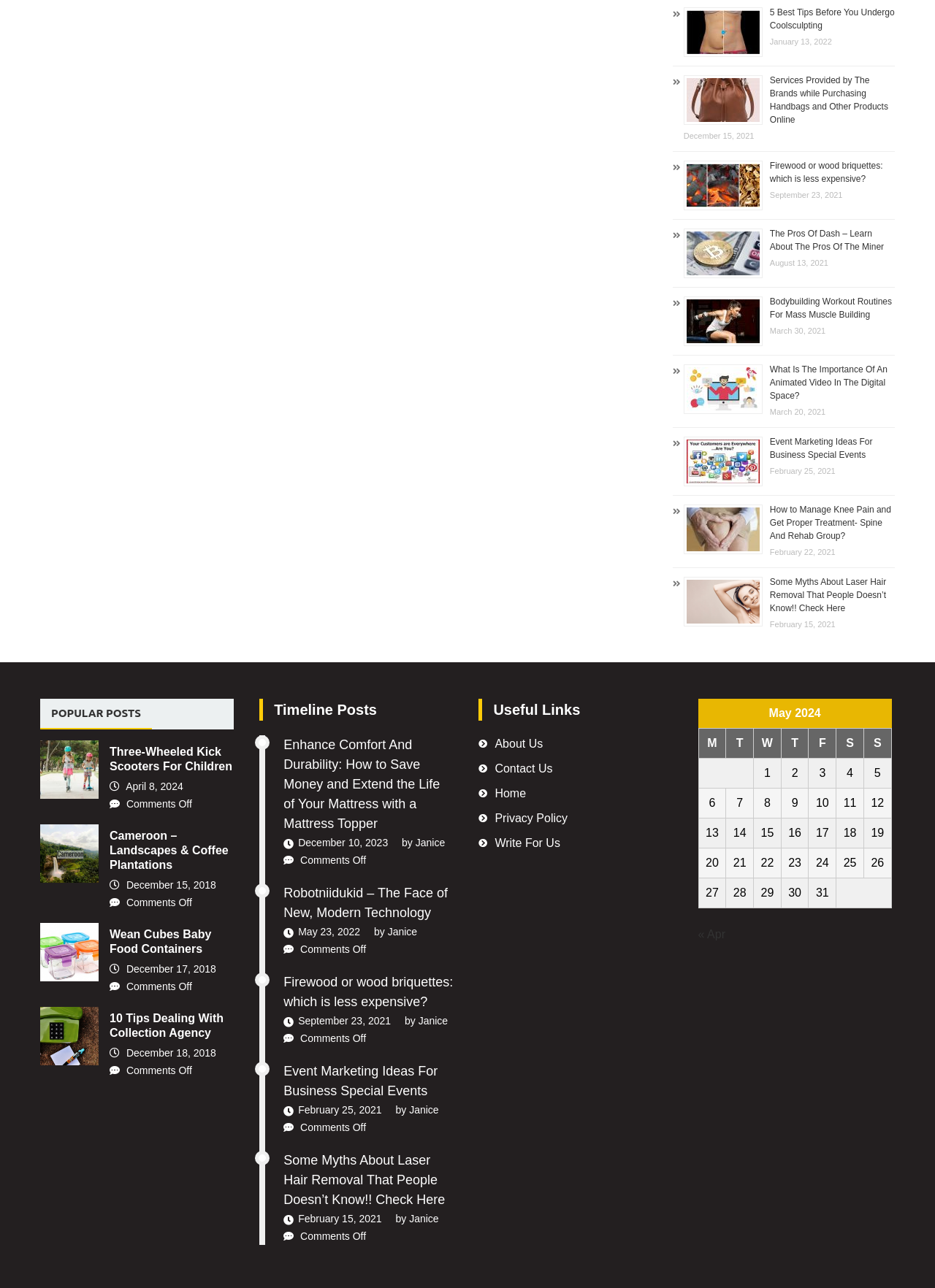How many posts are displayed on the popular posts tab?
Using the image, provide a concise answer in one word or a short phrase.

4